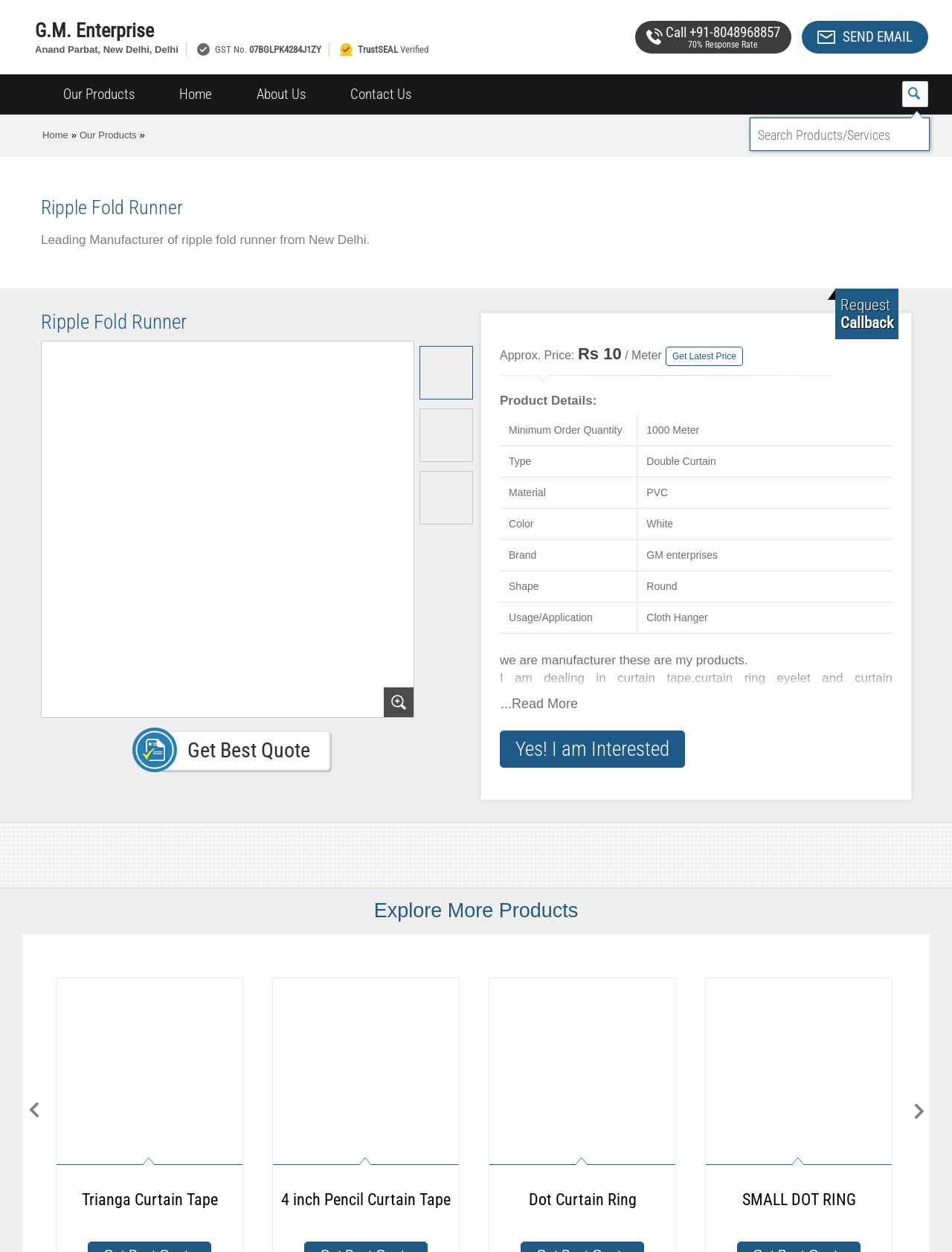Please identify the primary heading of the webpage and give its text content.

Ripple Fold Runner